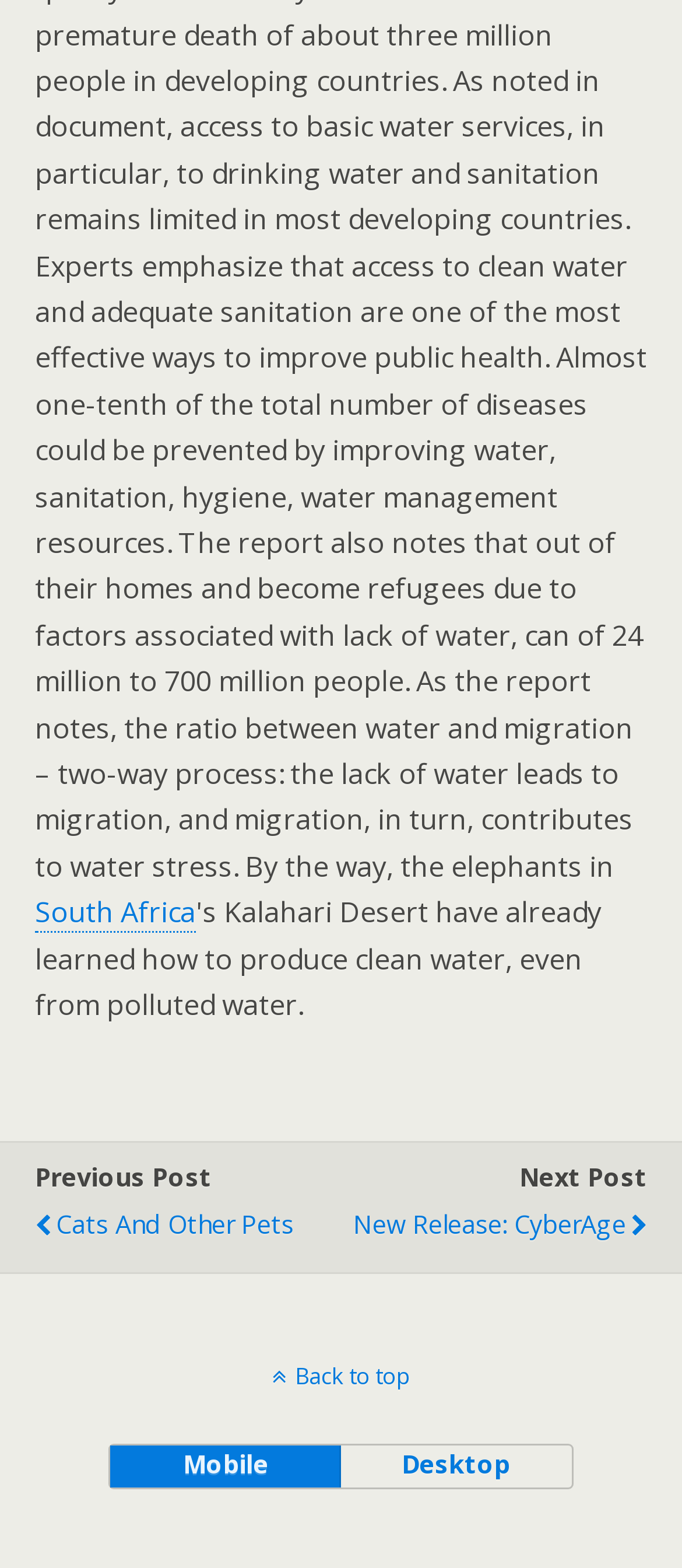How many buttons are there at the bottom?
Please answer the question as detailed as possible based on the image.

I looked at the bottom of the webpage and found two buttons, one labeled 'Mobile' and the other labeled 'Desktop'. Therefore, there are 2 buttons at the bottom.